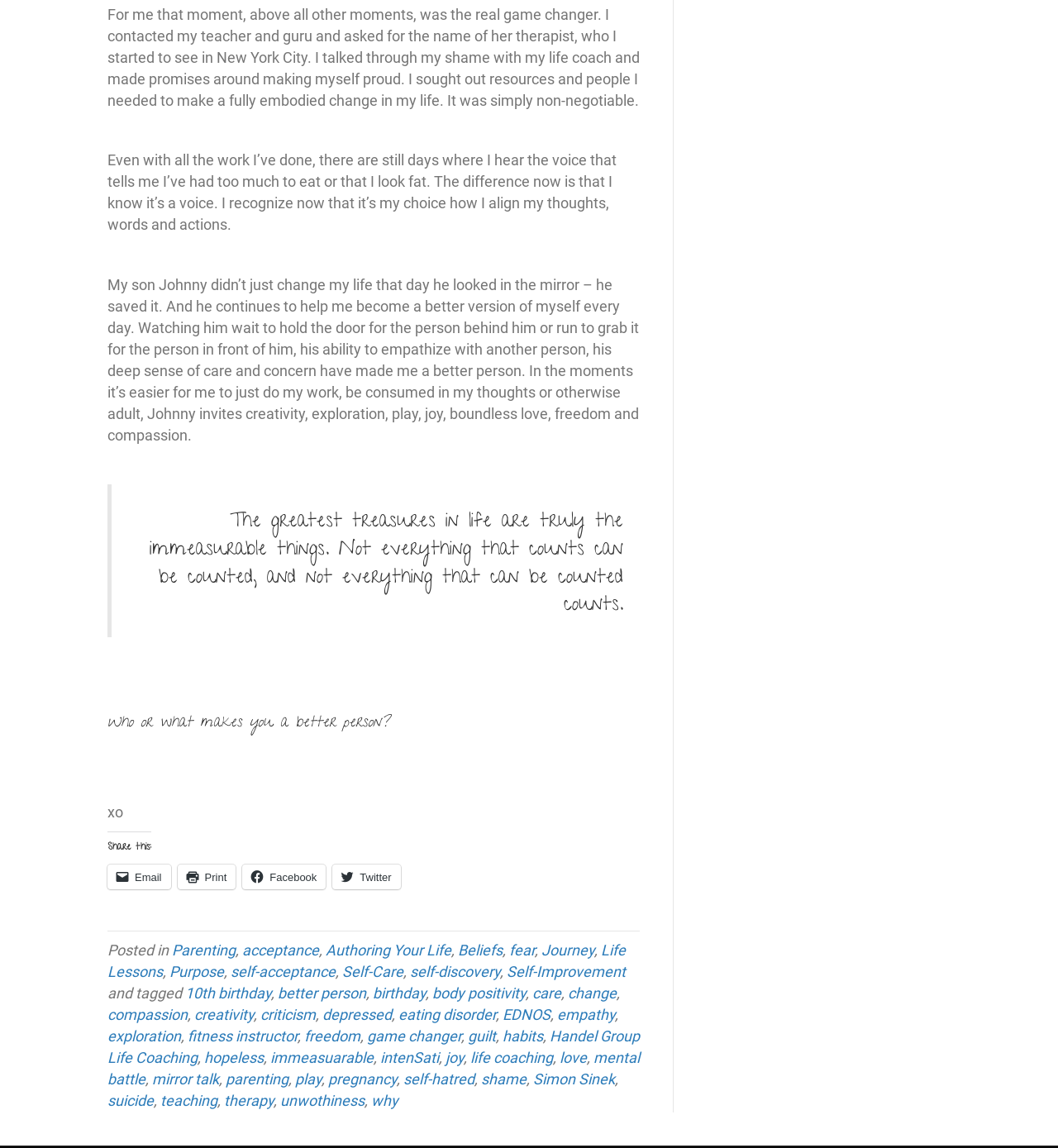What is the author's current state regarding their shame?
Using the information presented in the image, please offer a detailed response to the question.

The author mentions that even though they still have days where they hear the voice of shame, they now recognize it as a voice and can choose how to align their thoughts, words, and actions.